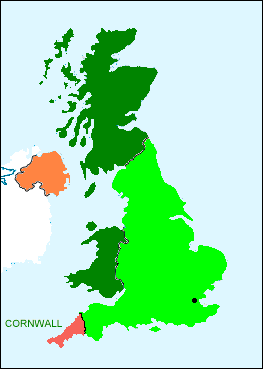Provide a single word or phrase answer to the question: 
Where is the label 'CORNWALL' located on the map?

near the bottom left